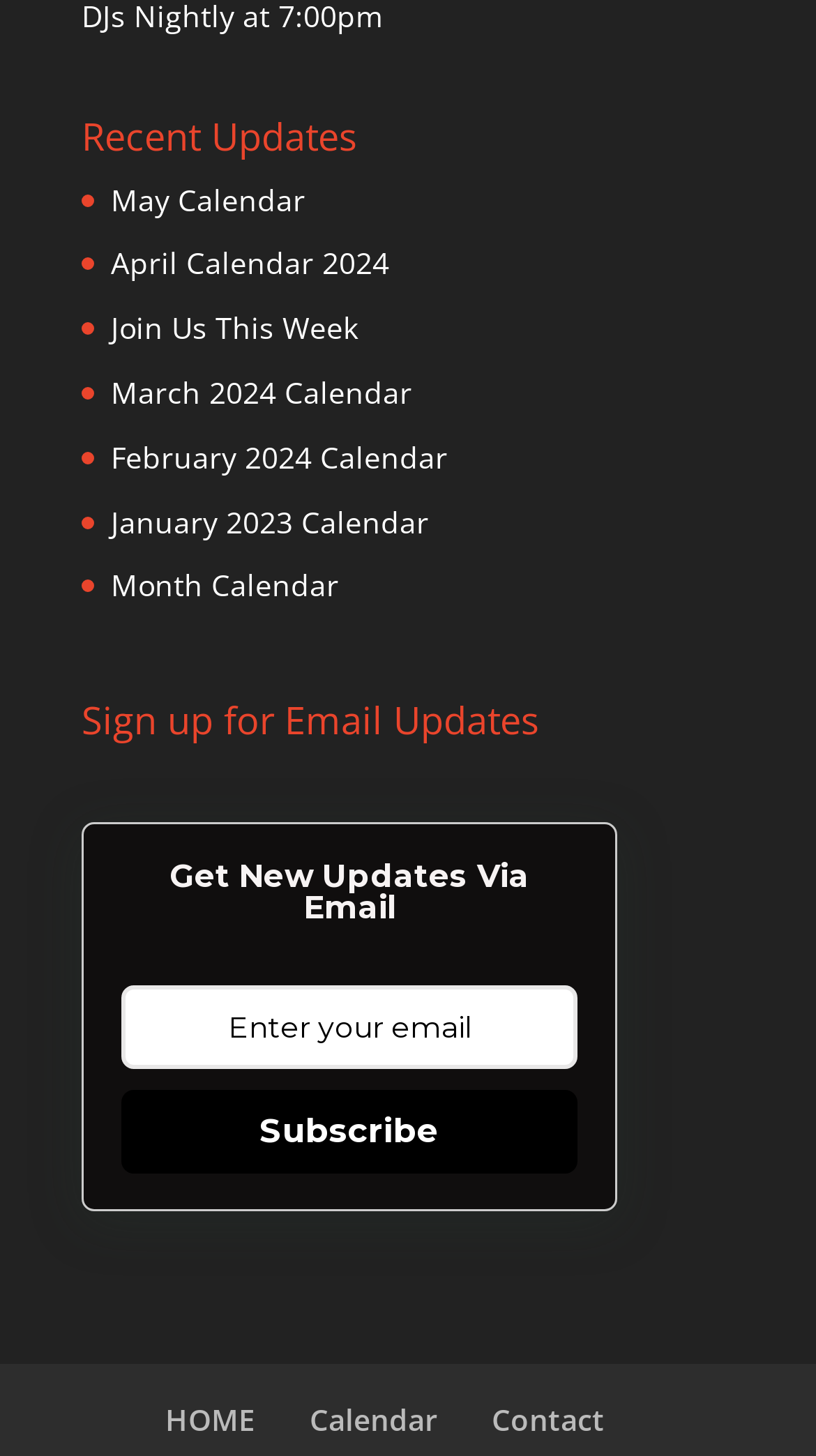How many navigation links are at the bottom?
Using the screenshot, give a one-word or short phrase answer.

3